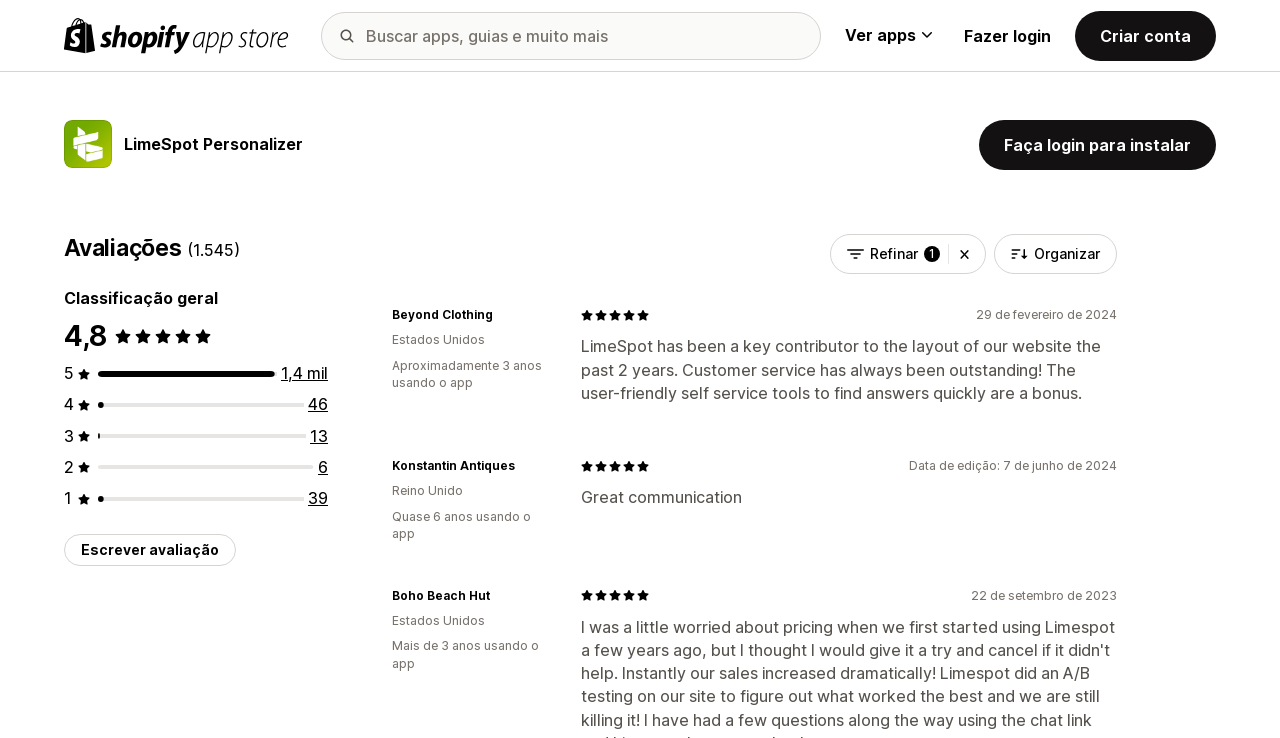What is the rating of LimeSpot Personalizer?
Based on the screenshot, give a detailed explanation to answer the question.

I found the rating by looking at the heading 'Avaliações (1.545)' and the static text '4.8 de 5 estrelas' below it, which indicates the overall rating of the app.